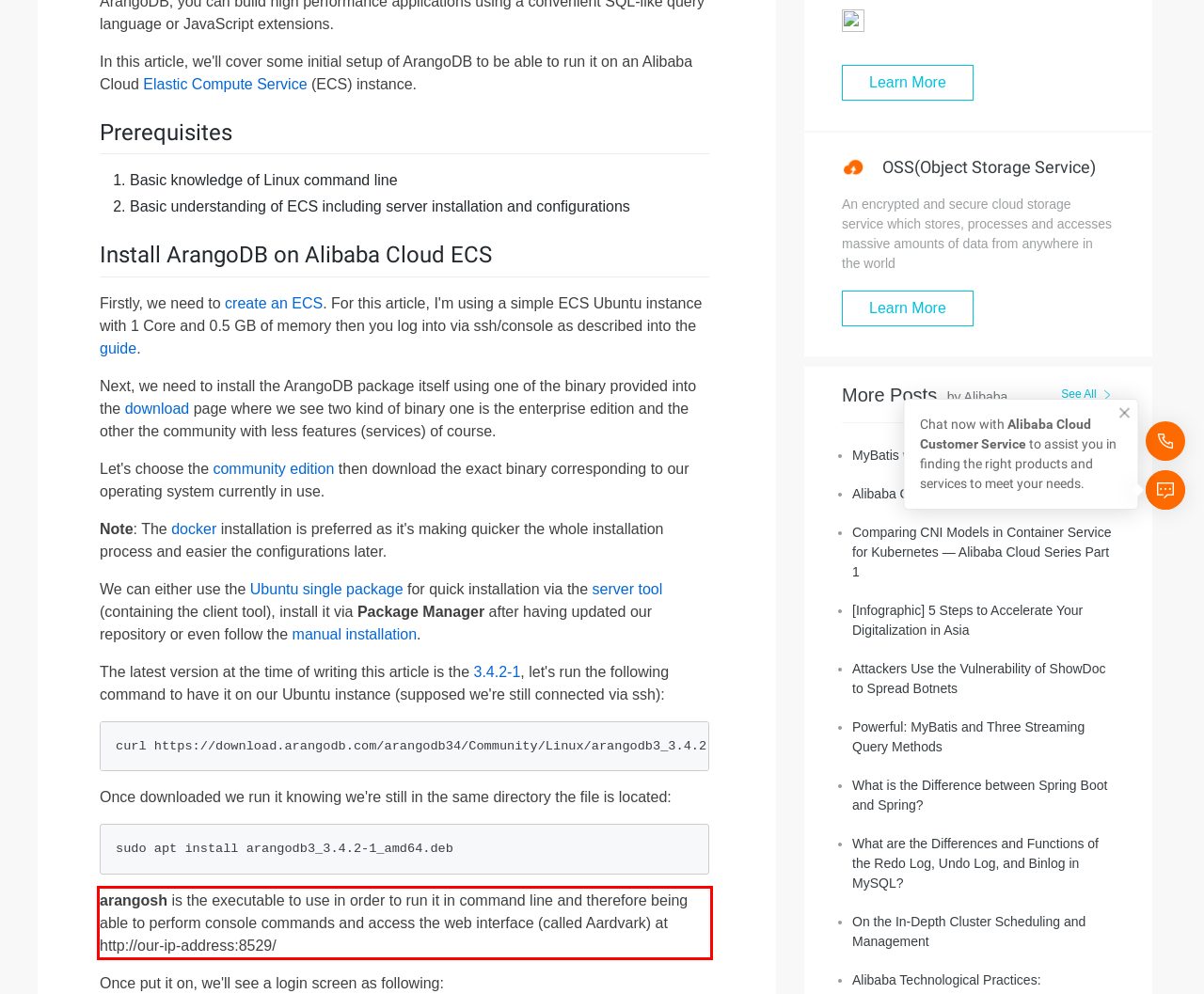You are given a webpage screenshot with a red bounding box around a UI element. Extract and generate the text inside this red bounding box.

arangosh is the executable to use in order to run it in command line and therefore being able to perform console commands and access the web interface (called Aardvark) at http://our-ip-address:8529/